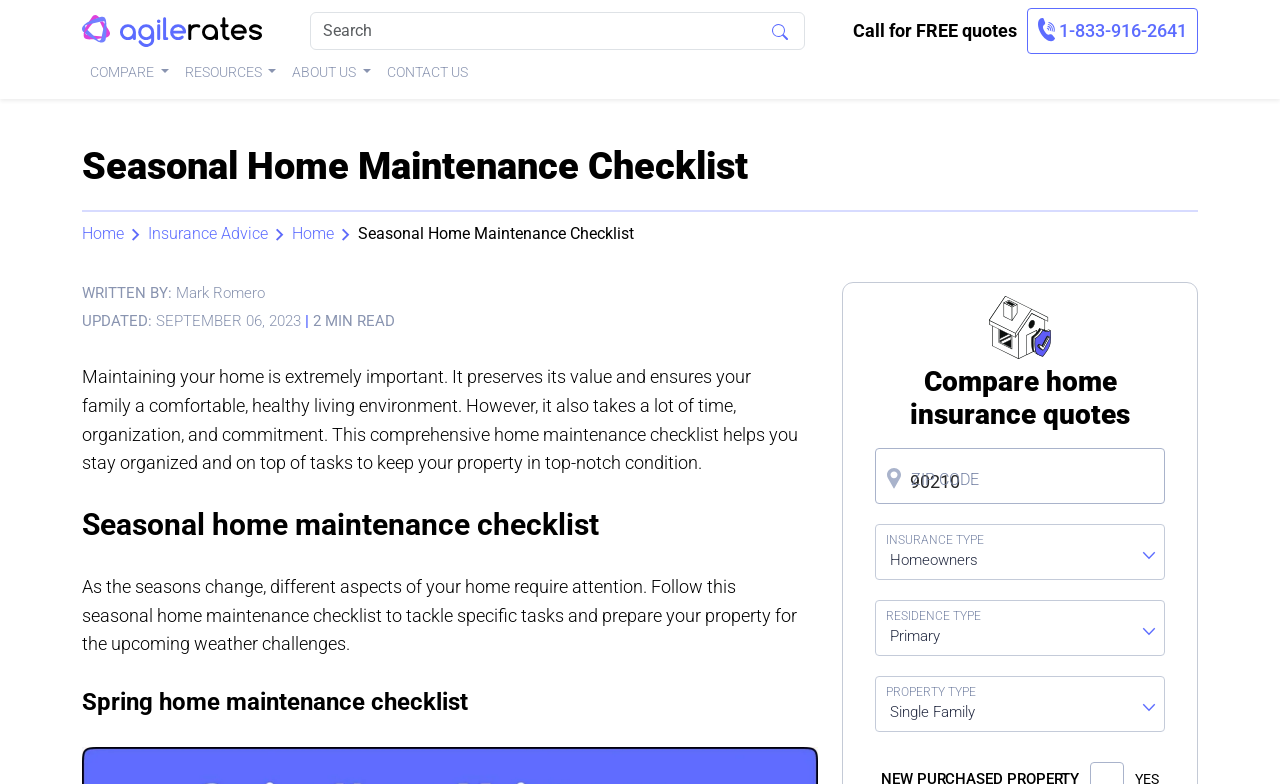Using the details from the image, please elaborate on the following question: What is the topic of the article?

I found the topic of the article by reading the introduction, which mentions maintaining one's home and its importance. The article also provides a seasonal home maintenance checklist, which further supports the topic of home maintenance.